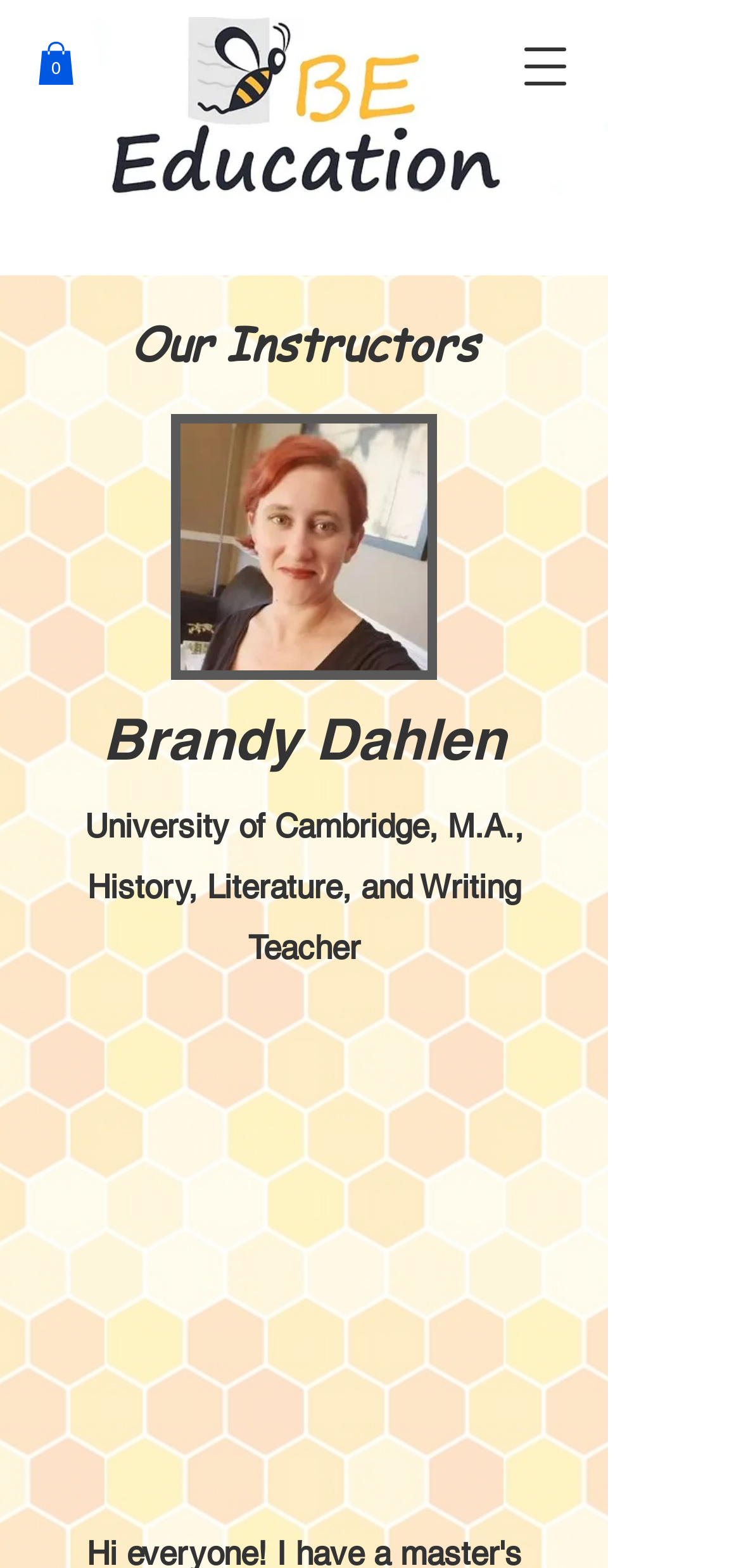What is the institution associated with the instructor?
Can you provide an in-depth and detailed response to the question?

I analyzed the instructor profile displayed on the webpage and found the institution 'University of Cambridge' mentioned as part of the instructor's credentials.